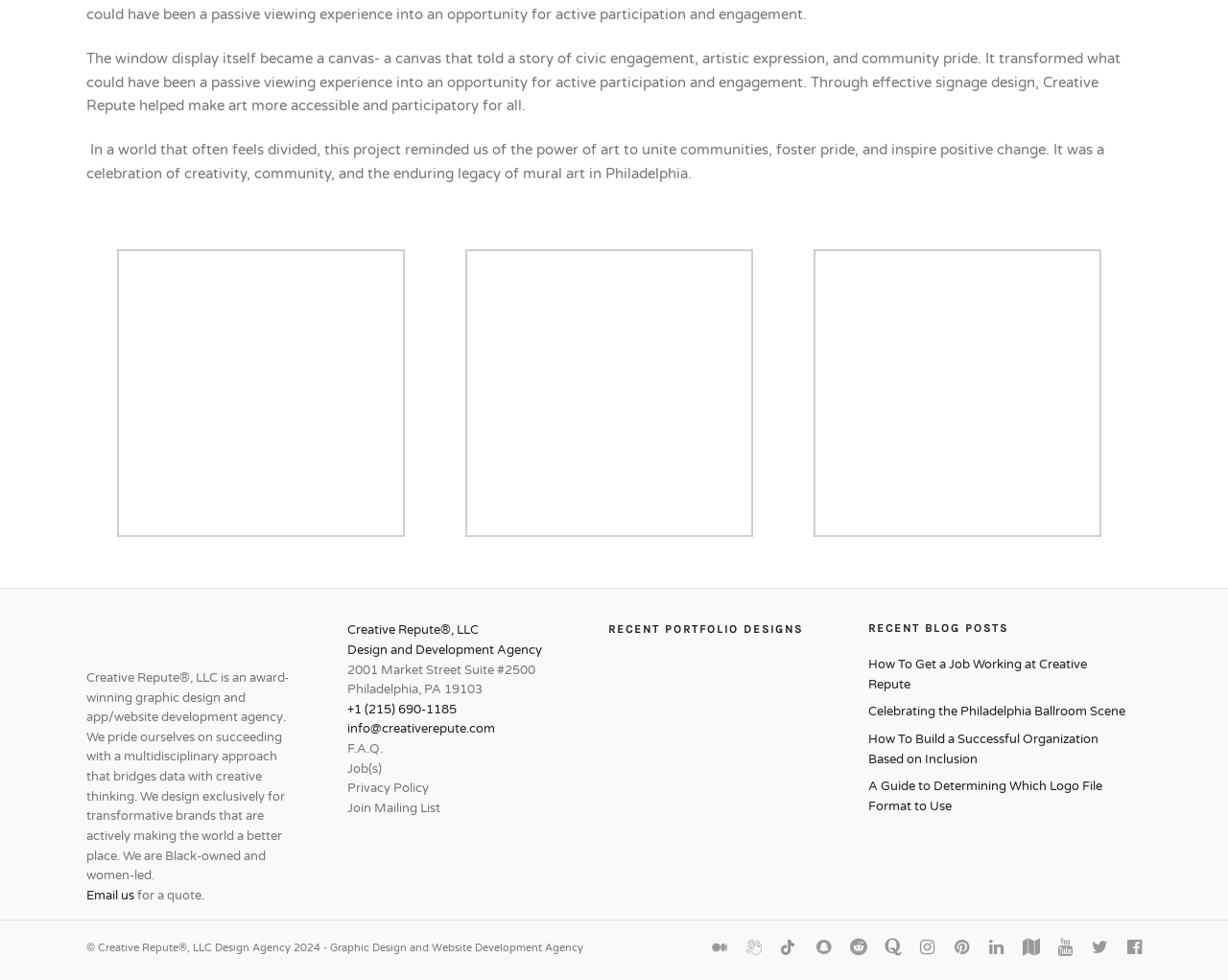Please answer the following question using a single word or phrase: 
What is the address of the company?

2001 Market Street Suite #2500 Philadelphia, PA 19103